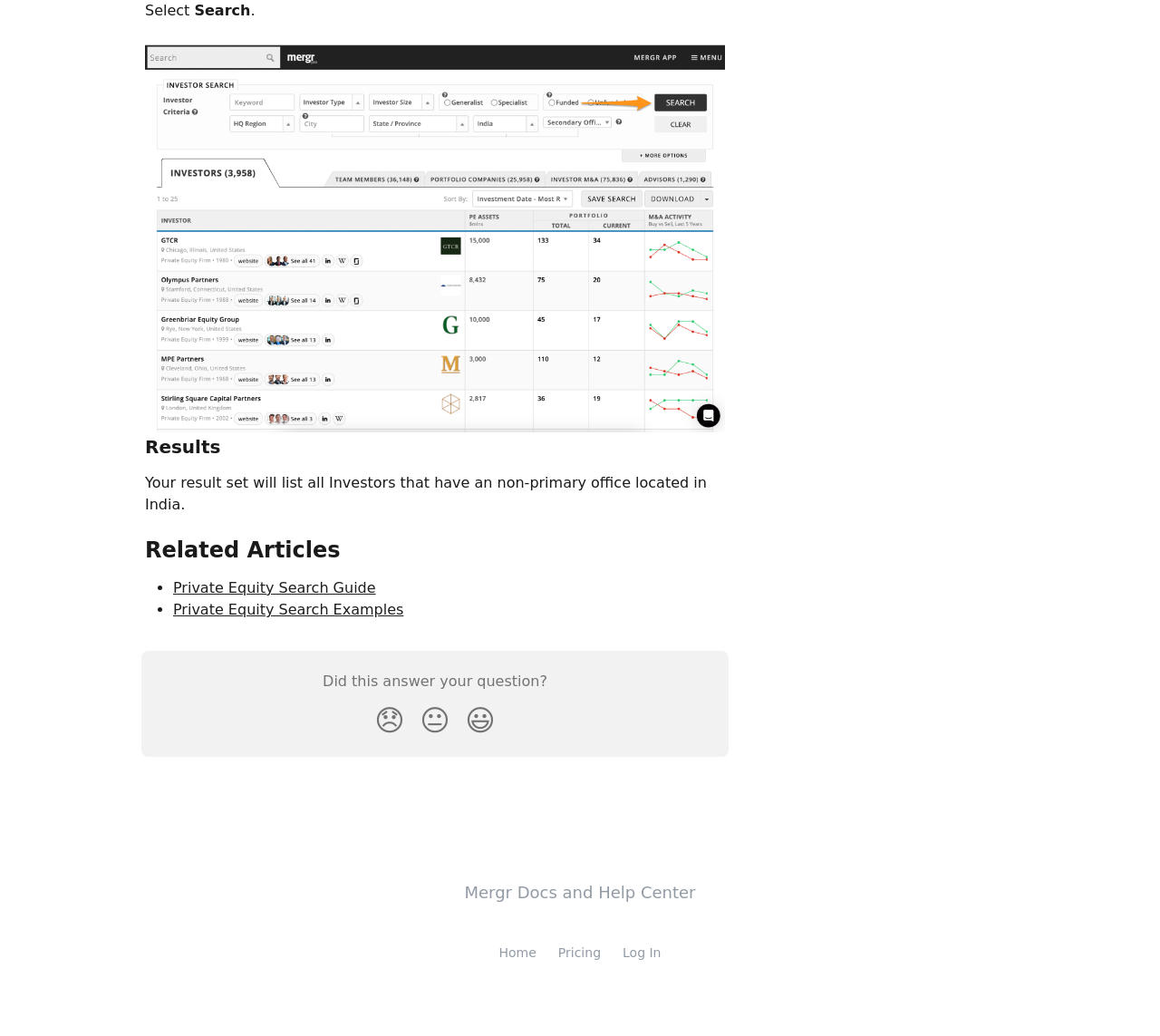Can you specify the bounding box coordinates for the region that should be clicked to fulfill this instruction: "Go to Mergr Docs and Help Center".

[0.4, 0.853, 0.6, 0.871]